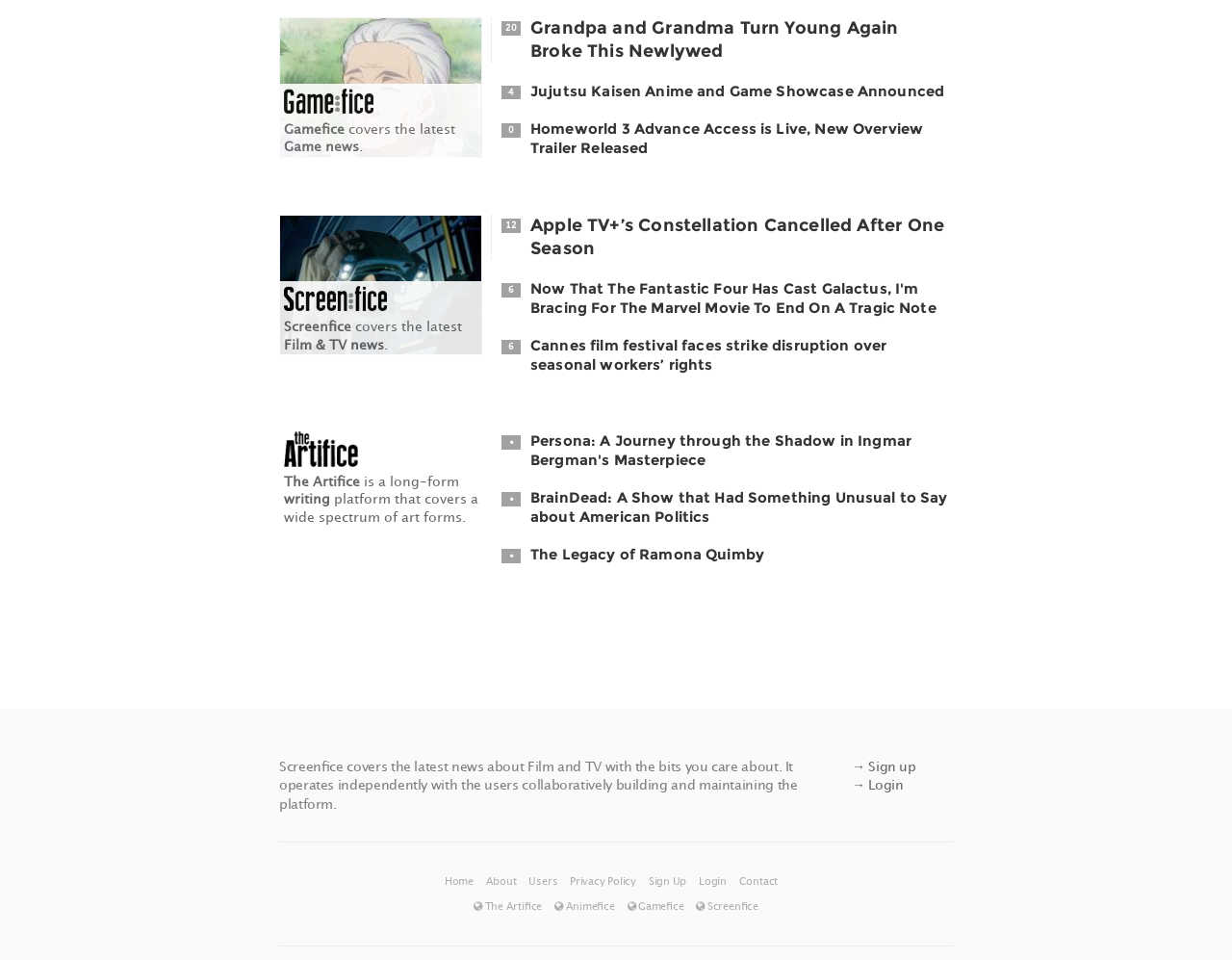Locate the bounding box of the UI element described in the following text: "Film & TV news".

[0.23, 0.35, 0.312, 0.367]